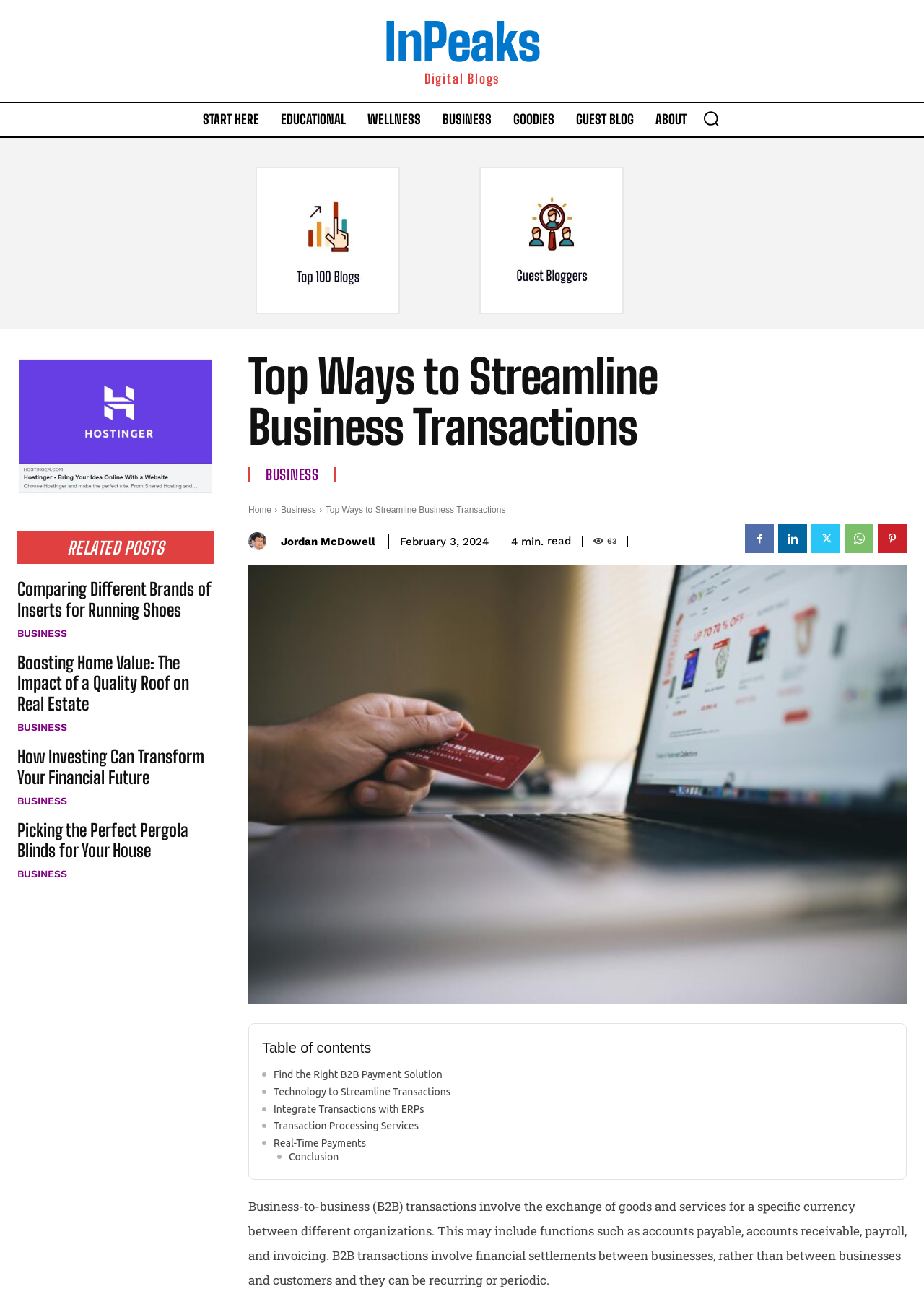Specify the bounding box coordinates for the region that must be clicked to perform the given instruction: "Read the 'Top 100 Blogs' article".

[0.278, 0.129, 0.431, 0.24]